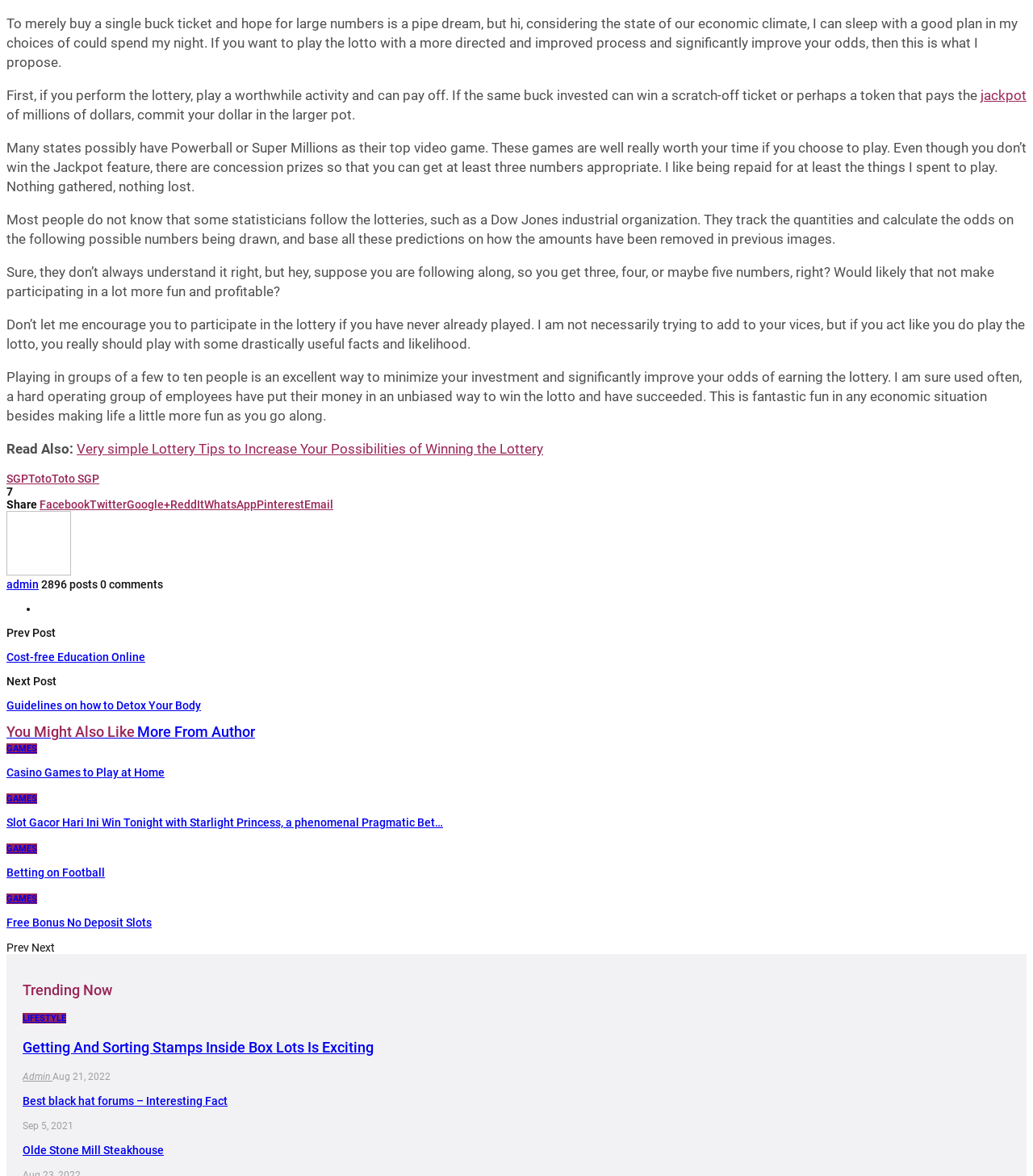Extract the bounding box coordinates for the HTML element that matches this description: "Free Bonus No Deposit Slots". The coordinates should be four float numbers between 0 and 1, i.e., [left, top, right, bottom].

[0.006, 0.632, 0.147, 0.643]